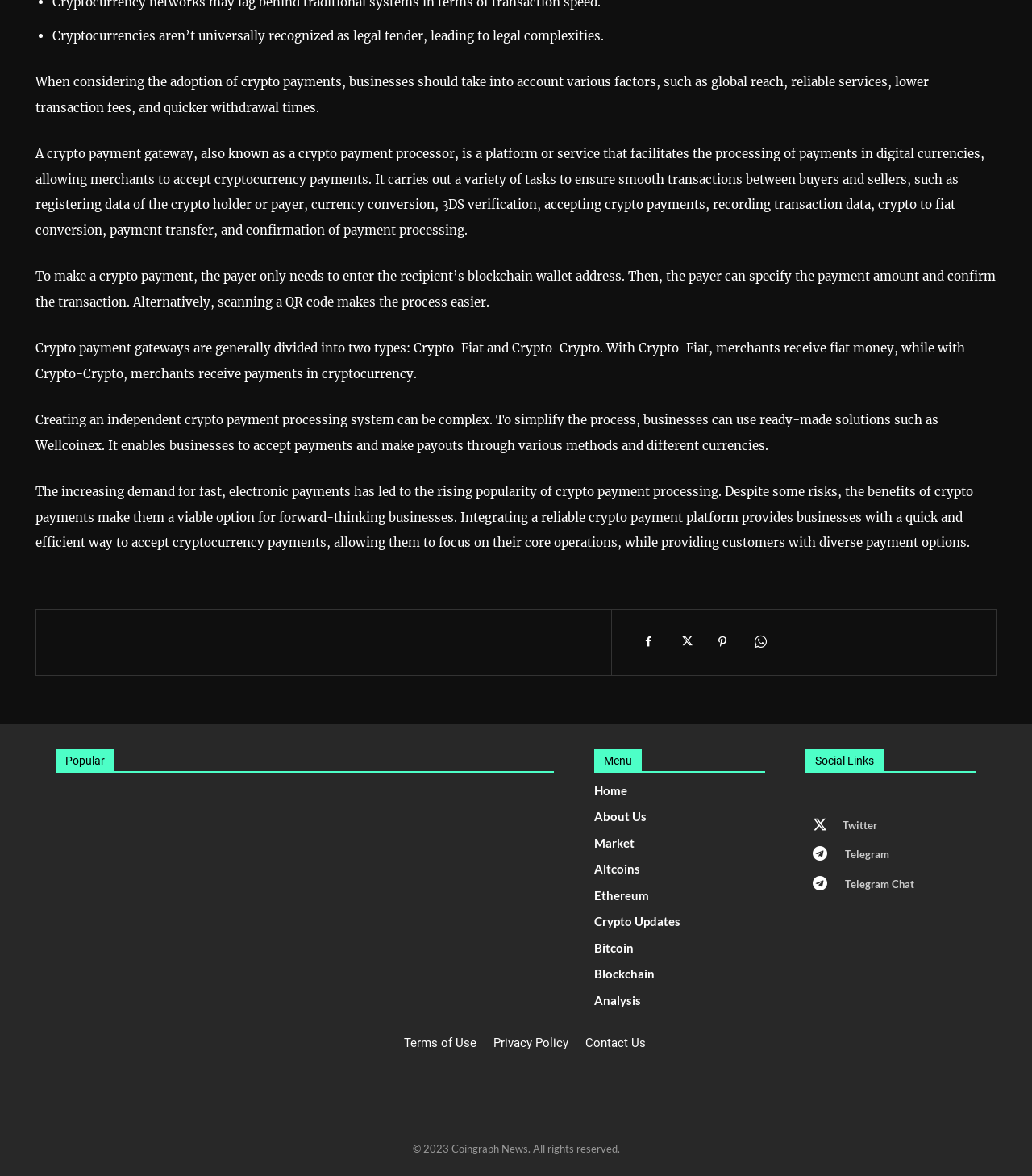Using the webpage screenshot, find the UI element described by parent_node: Telegram Chat title="Telegram". Provide the bounding box coordinates in the format (top-left x, top-left y, bottom-right x, bottom-right y), ensuring all values are floating point numbers between 0 and 1.

[0.78, 0.74, 0.808, 0.764]